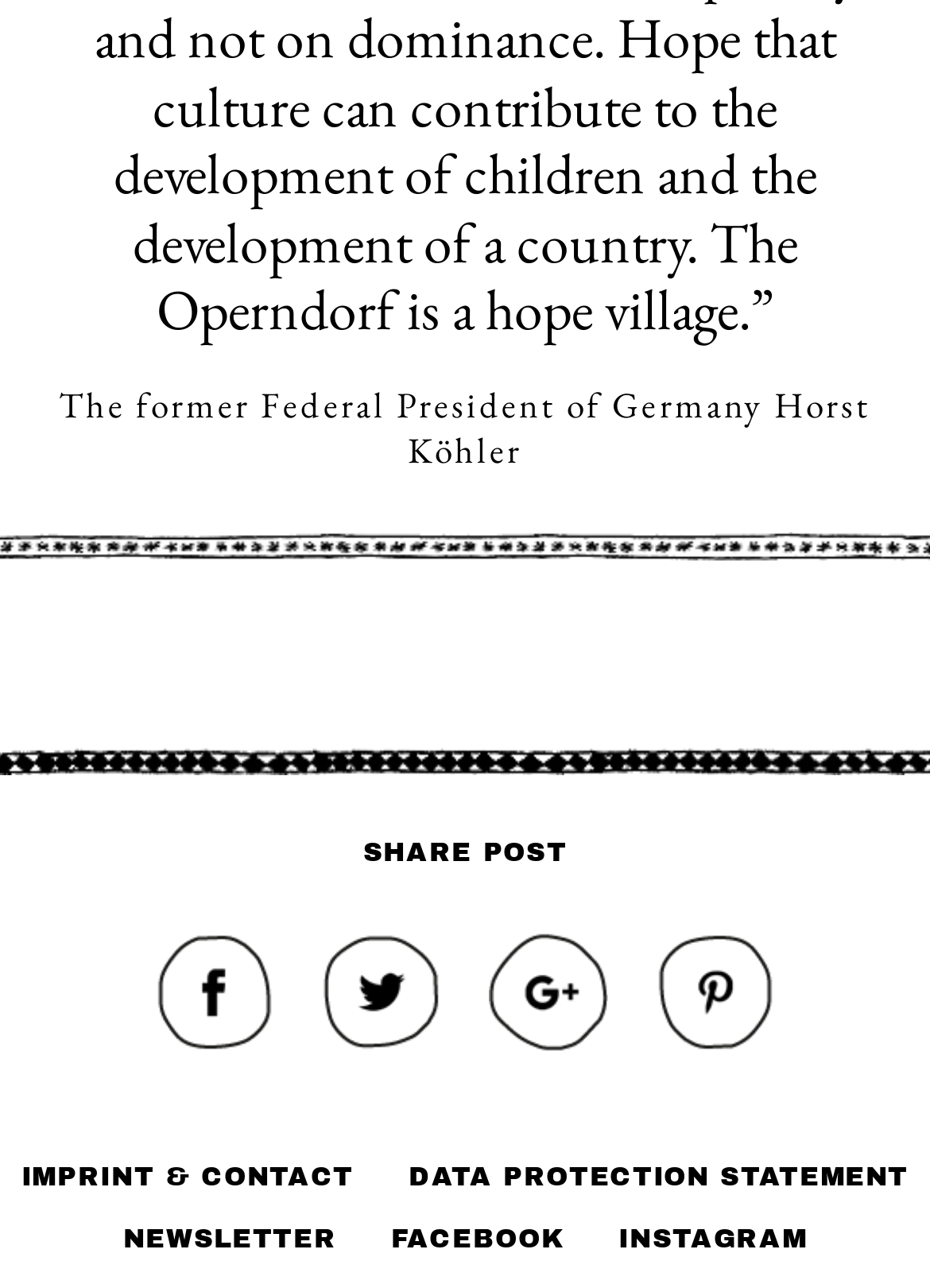Please give a one-word or short phrase response to the following question: 
How many image elements are present on the webpage?

5